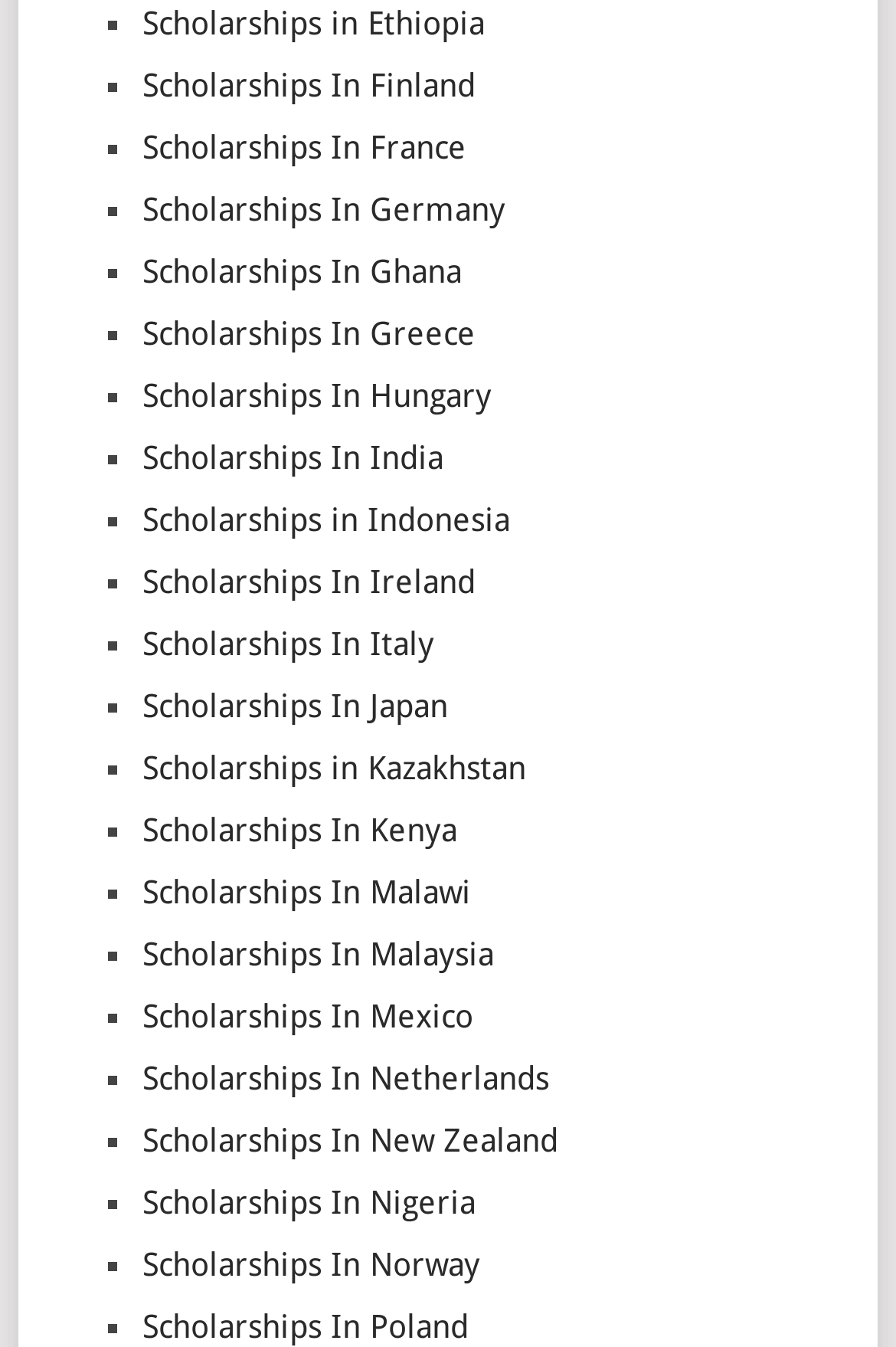Pinpoint the bounding box coordinates of the area that should be clicked to complete the following instruction: "Check Scholarships In New Zealand". The coordinates must be given as four float numbers between 0 and 1, i.e., [left, top, right, bottom].

[0.159, 0.833, 0.623, 0.86]